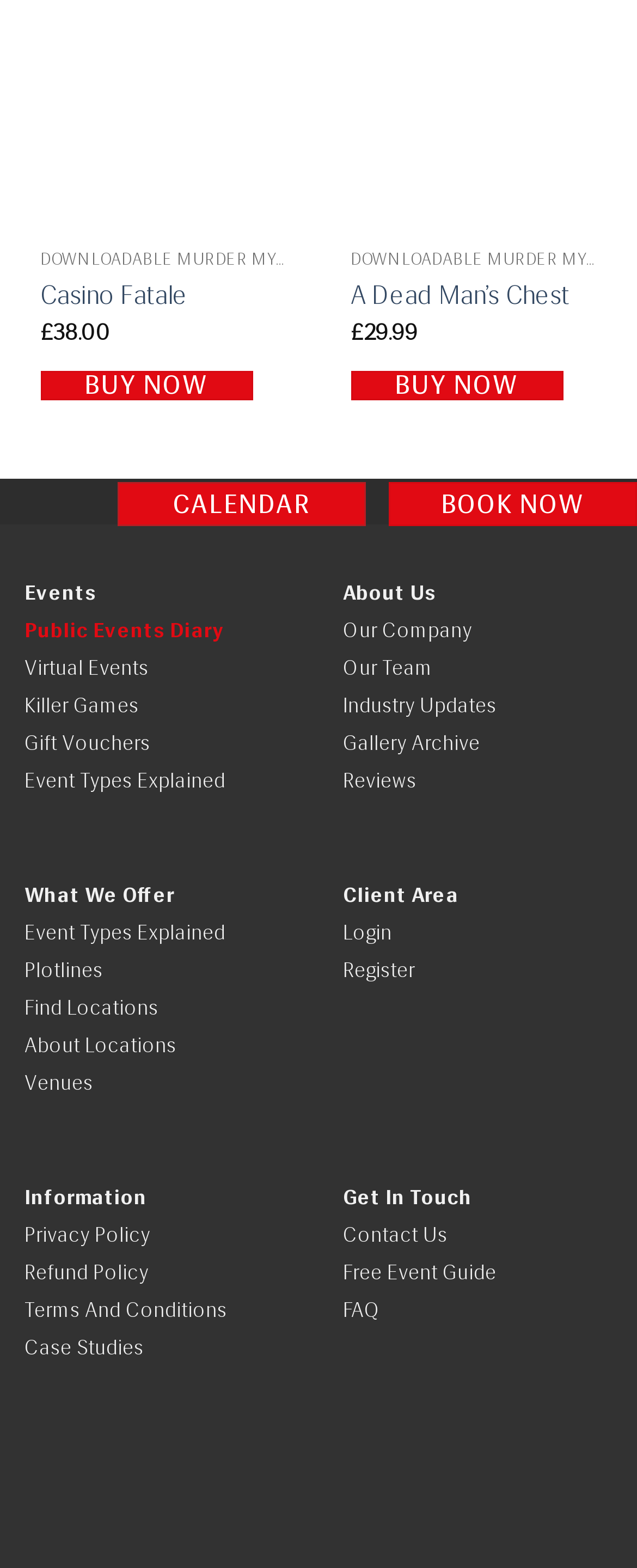Please locate the clickable area by providing the bounding box coordinates to follow this instruction: "Login to Client Area".

[0.538, 0.587, 0.615, 0.602]